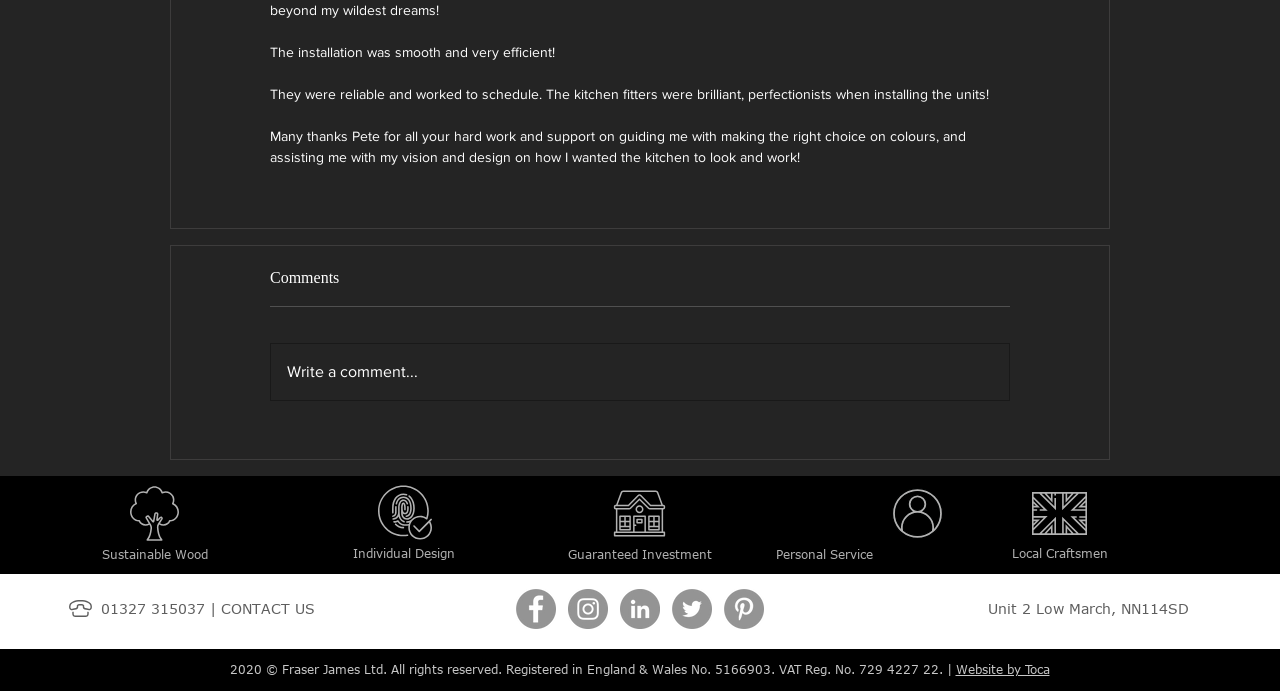Ascertain the bounding box coordinates for the UI element detailed here: "2024 Best Herpes Dating Sites". The coordinates should be provided as [left, top, right, bottom] with each value being a float between 0 and 1.

None